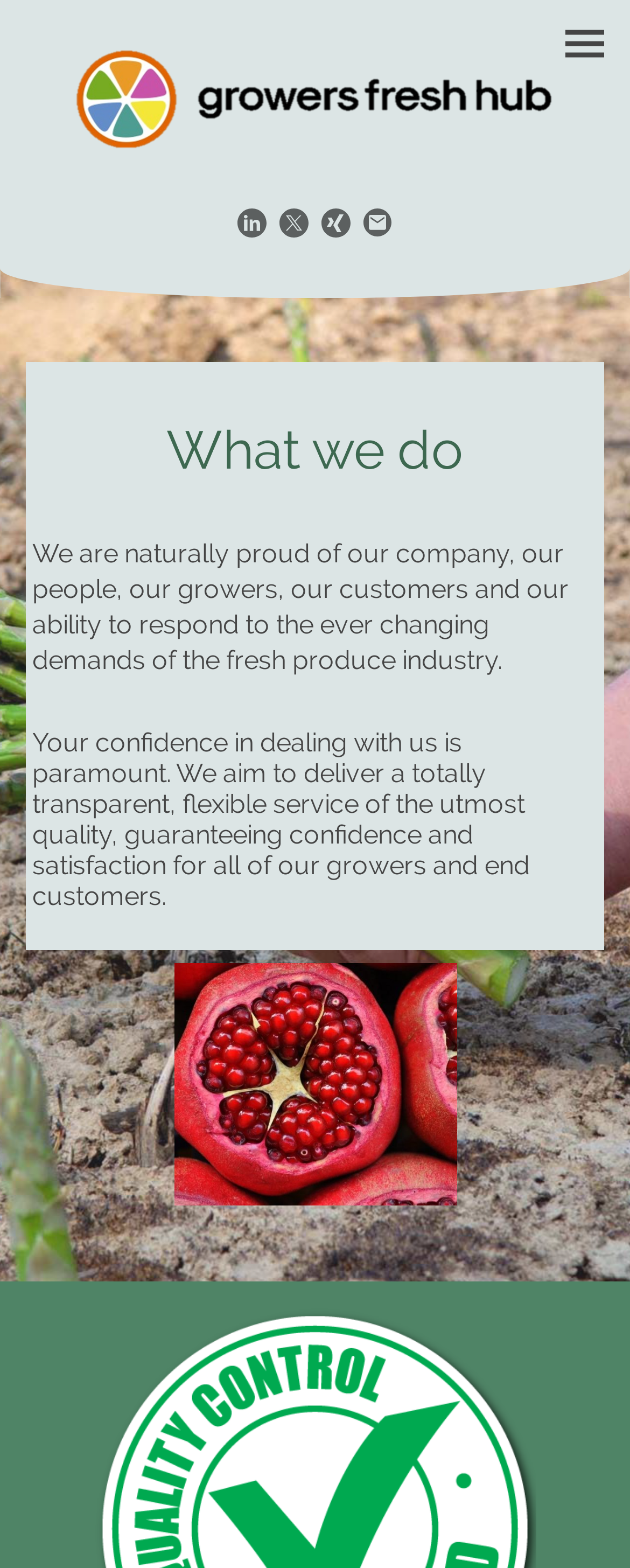Generate a comprehensive caption for the webpage you are viewing.

The webpage appears to be about a company that specializes in organic farming and fresh produce marketing. At the top, there is a heading that reads "What we do" followed by a subheading that describes the company's pride in its people, growers, customers, and ability to adapt to the changing demands of the fresh produce industry.

Below the headings, there is a paragraph of text that explains the company's commitment to delivering a transparent, flexible, and high-quality service to its growers and end customers, with the goal of building confidence and satisfaction.

To the left of the text, there is a series of five links, each accompanied by an image. These links are positioned vertically, with the first link at the top and the last link at the bottom. Each link and its corresponding image are aligned horizontally, taking up about a quarter of the page's width.

At the top-right corner of the page, there is a checkbox and an image, which appear to be related to each other. There is also a single link at the top of the page, which is separate from the series of links on the left.

Finally, there is a larger image located near the bottom of the page, which takes up about half of the page's width.